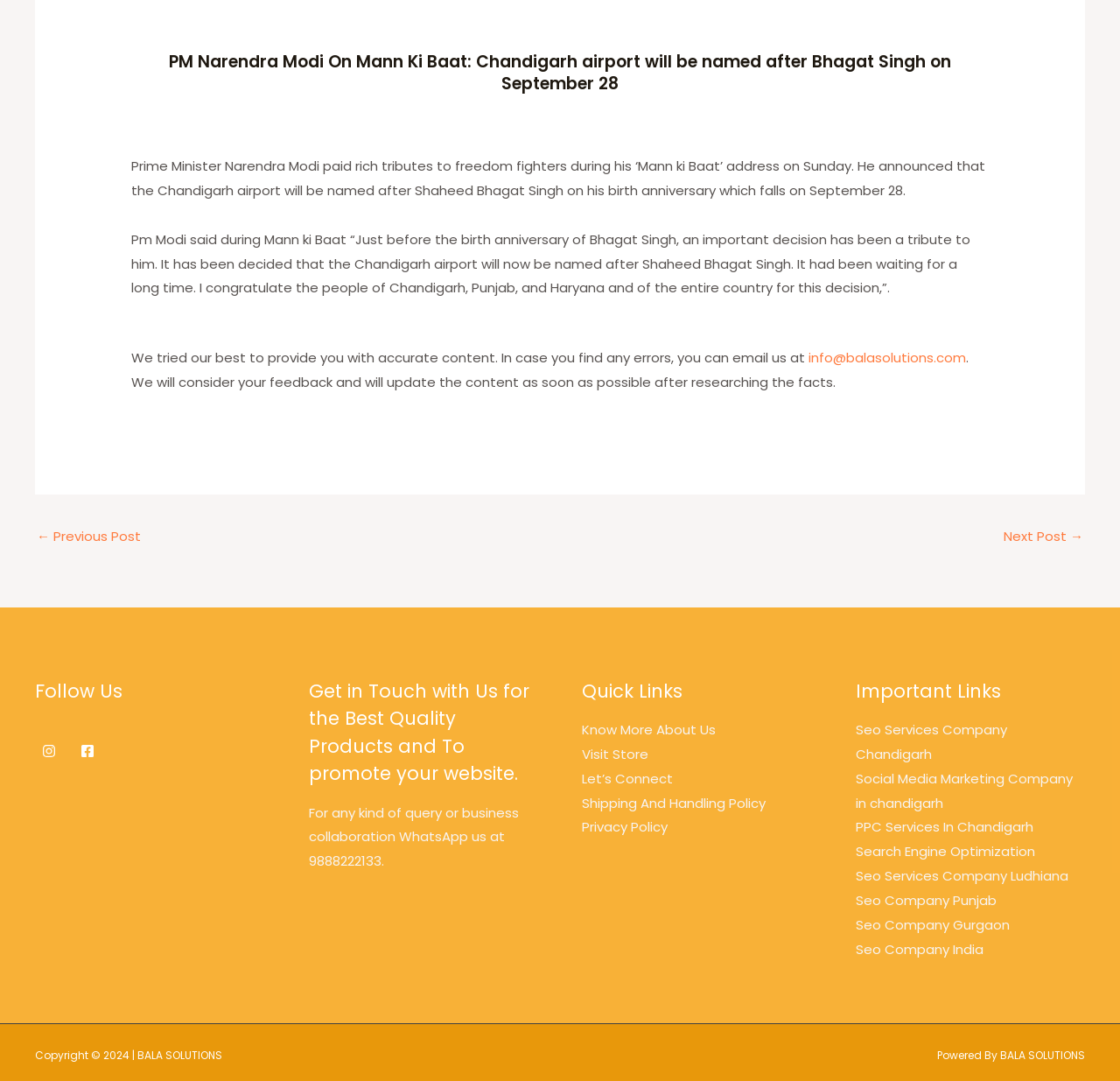Find the bounding box coordinates of the clickable region needed to perform the following instruction: "Get in touch with us through WhatsApp". The coordinates should be provided as four float numbers between 0 and 1, i.e., [left, top, right, bottom].

[0.275, 0.743, 0.463, 0.805]